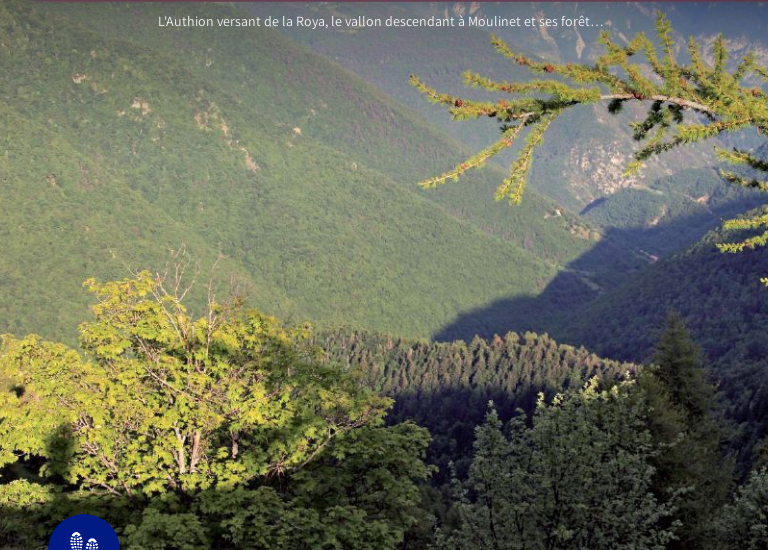Please study the image and answer the question comprehensively:
What is the direction of the valley?

The caption states that the valley 'descends toward Moulinet', indicating the direction in which the valley is oriented.